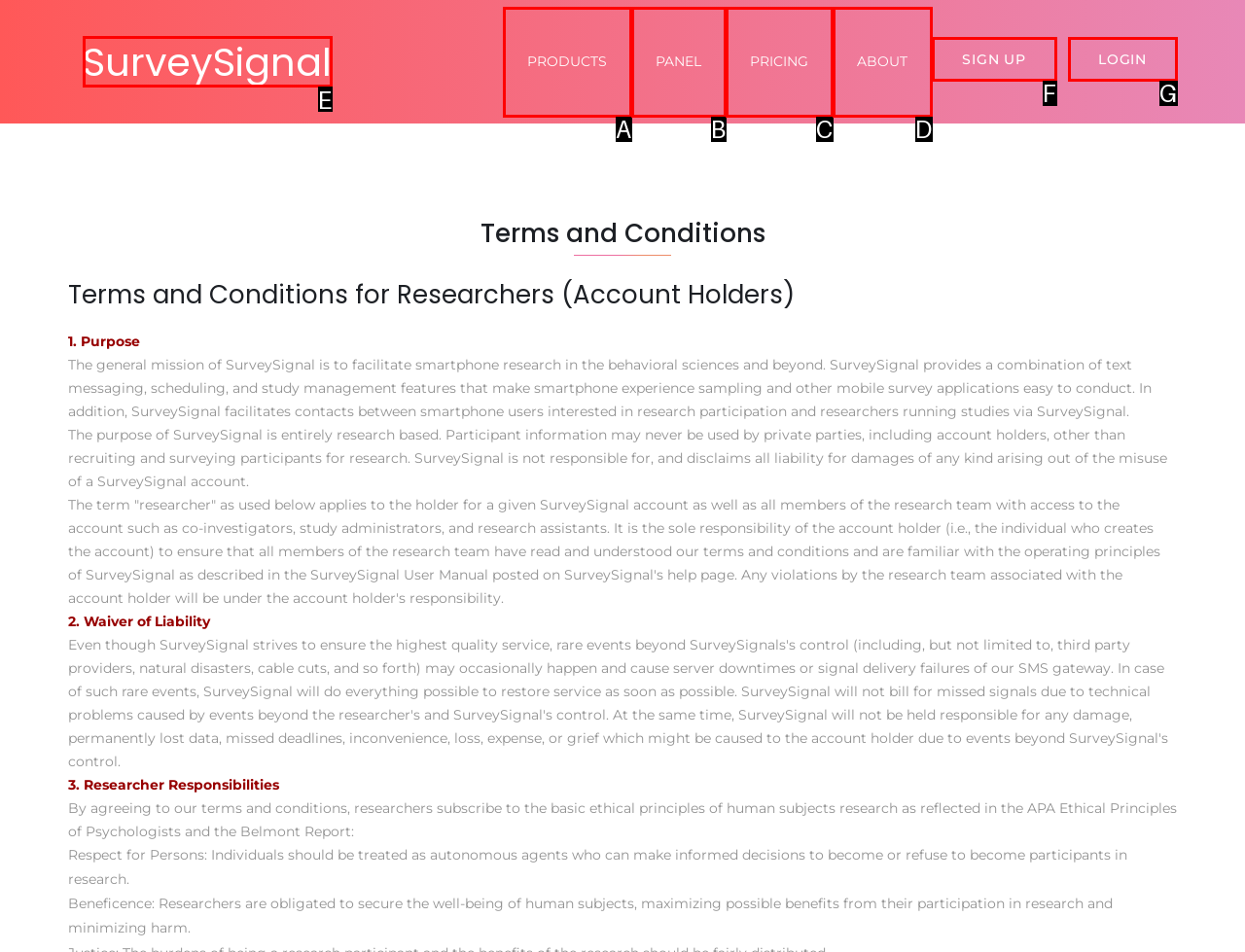Choose the HTML element that best fits the description: About. Answer with the option's letter directly.

D